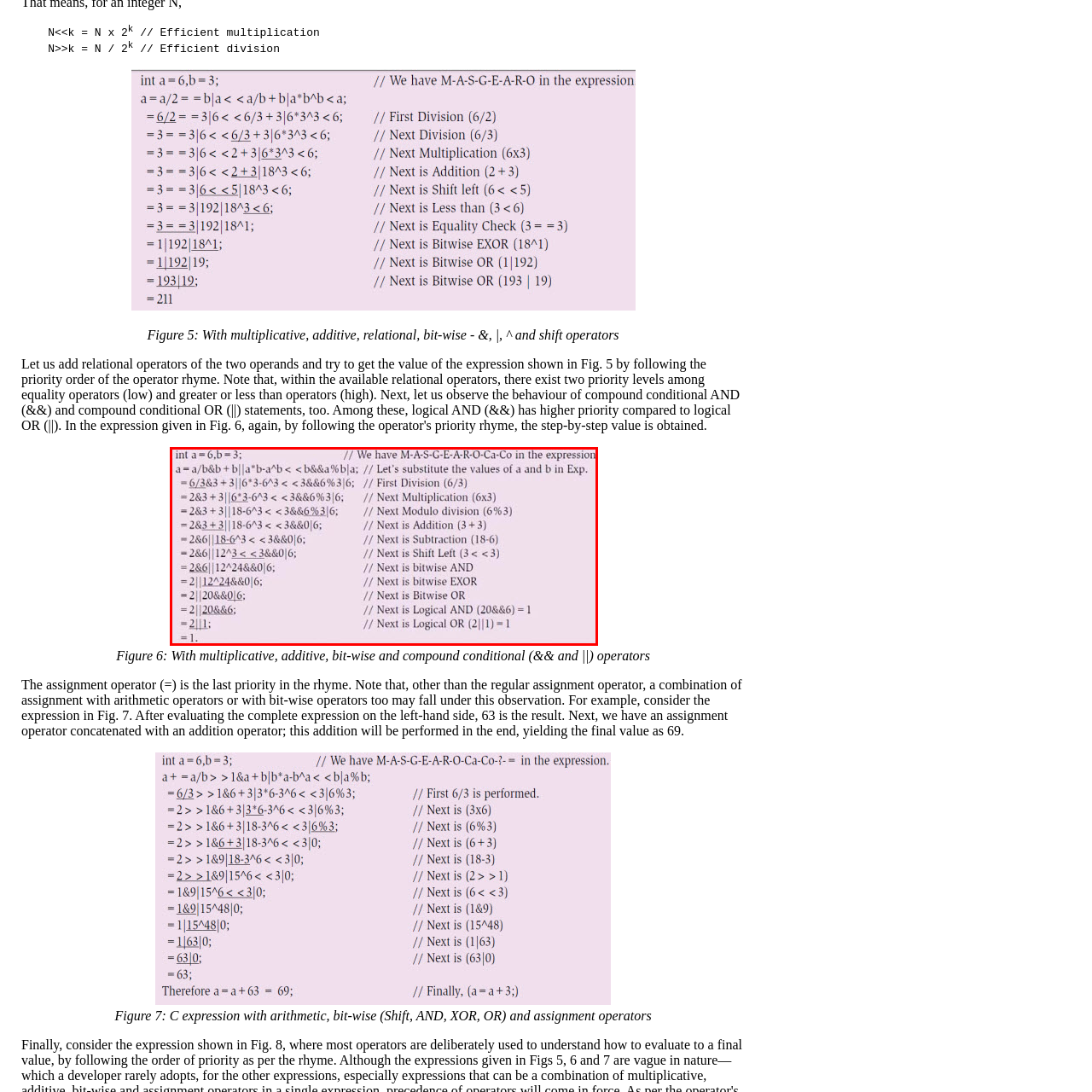Inspect the image bordered by the red bounding box and supply a comprehensive response to the upcoming question based on what you see in the image: What is the likely purpose of the code snippet?

The visual formatting of the code snippet implies a formal document style, and the comments provide context and explanations for each operation, suggesting that the code snippet is intended for educational or instructional purposes, such as teaching programming concepts to students.